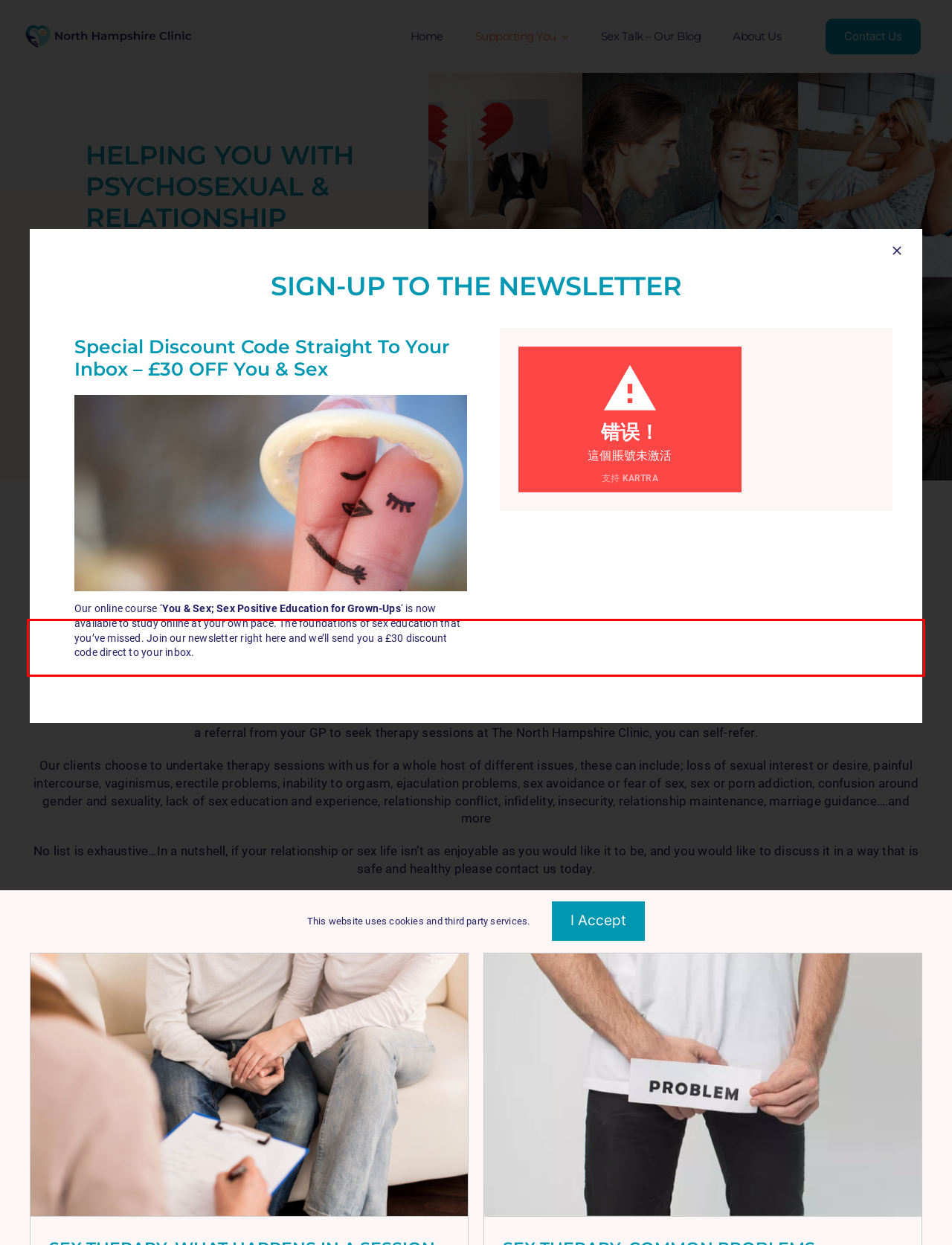Please examine the webpage screenshot containing a red bounding box and use OCR to recognize and output the text inside the red bounding box.

Psychosexual Therapy sessions do not involve any examinations, or tests. You will not be required to undress, and any intimate exercises included in the treatment would be carried out in the privacy of your own home. Psychosexual Therapy is a talking therapy and allows individuals and couples to explore and assess their sexual problems and the thoughts, behaviours and other factors that may be contributing to them.